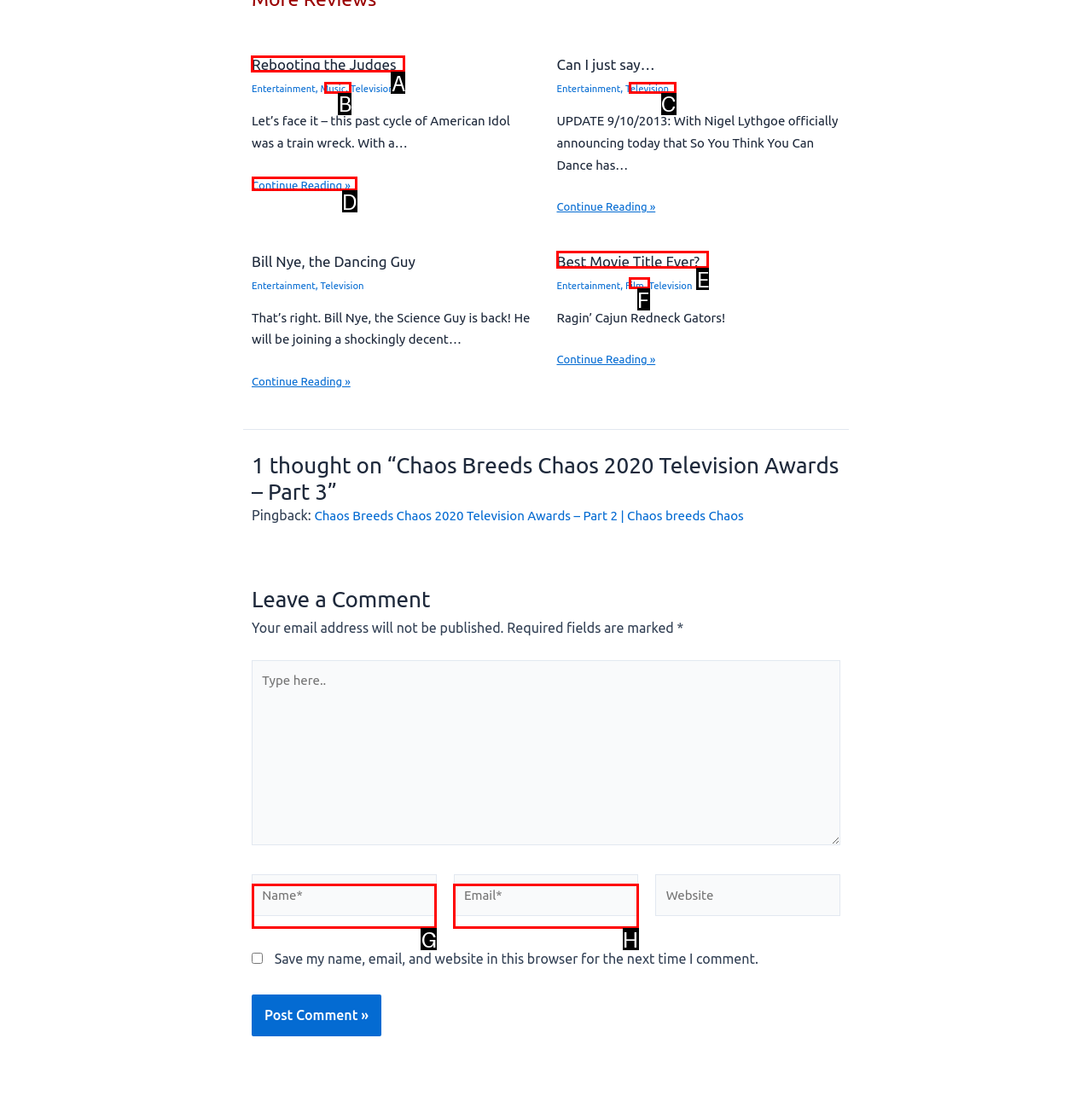Identify the correct UI element to click to achieve the task: Click on the 'Rebooting the Judges' link.
Answer with the letter of the appropriate option from the choices given.

A